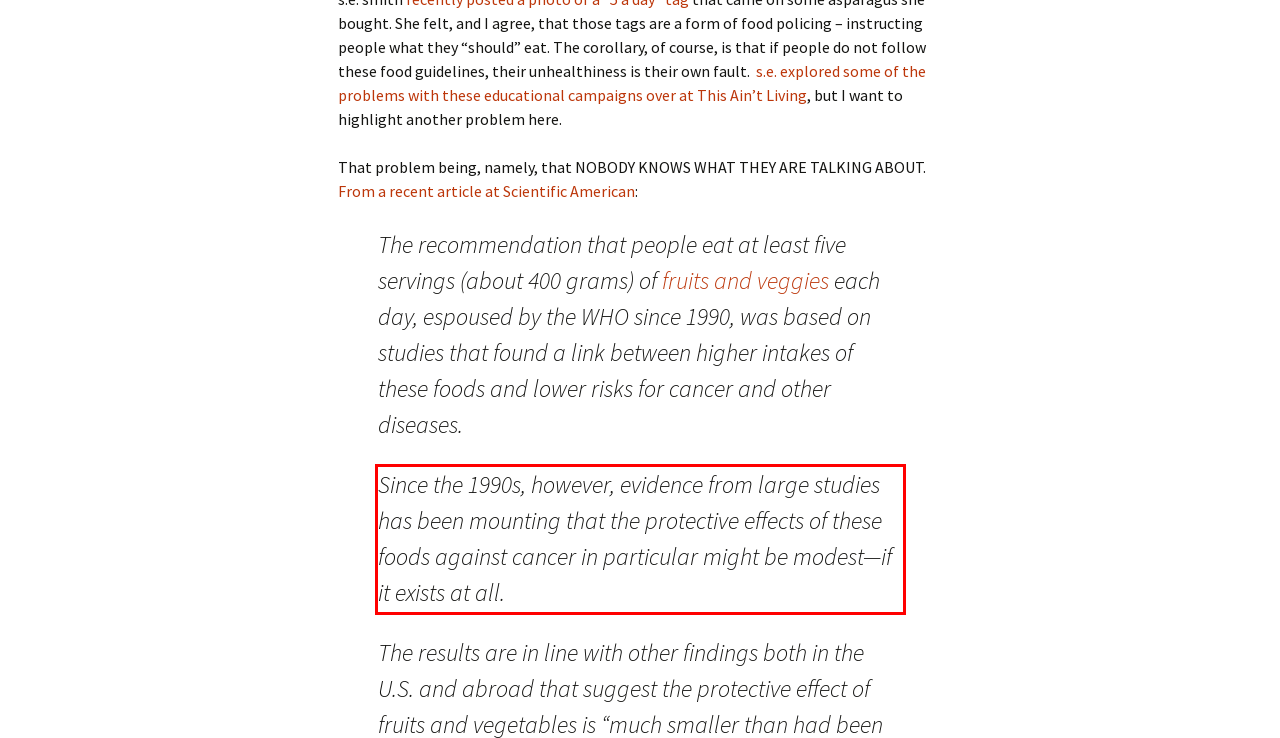Given a screenshot of a webpage with a red bounding box, please identify and retrieve the text inside the red rectangle.

Since the 1990s, however, evidence from large studies has been mounting that the protective effects of these foods against cancer in particular might be modest—if it exists at all.